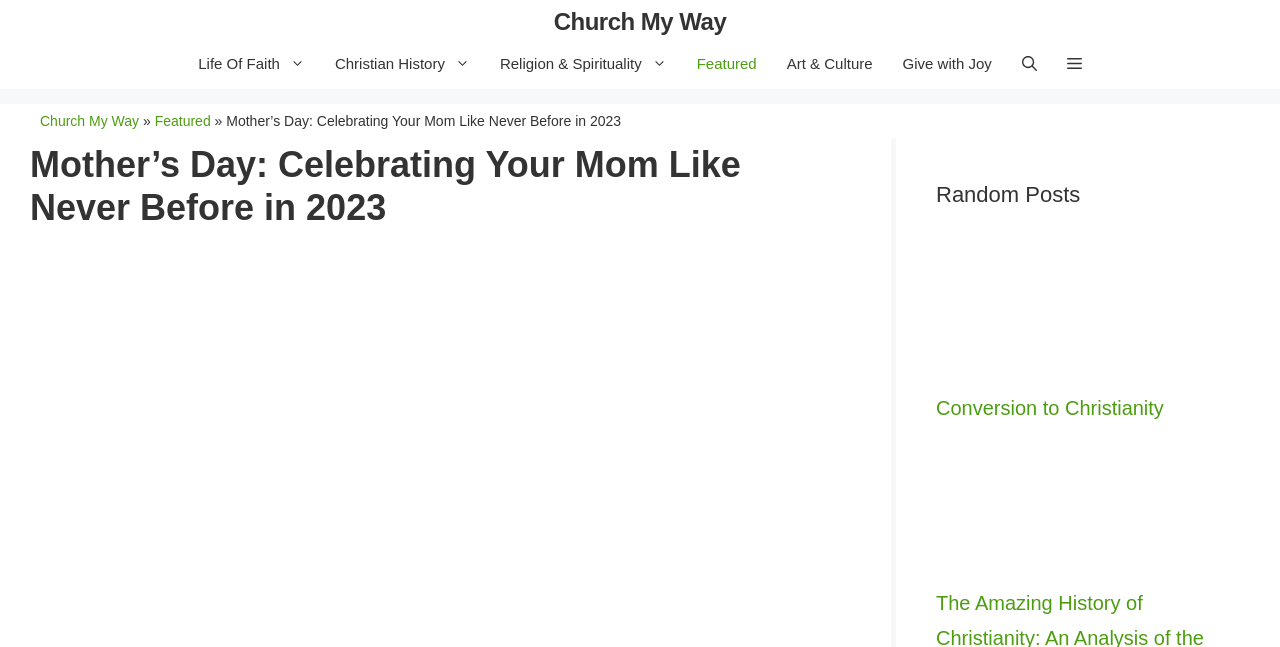Provide the bounding box coordinates of the HTML element this sentence describes: "parent_node: Conversion to Christianity". The bounding box coordinates consist of four float numbers between 0 and 1, i.e., [left, top, right, bottom].

[0.731, 0.372, 0.969, 0.648]